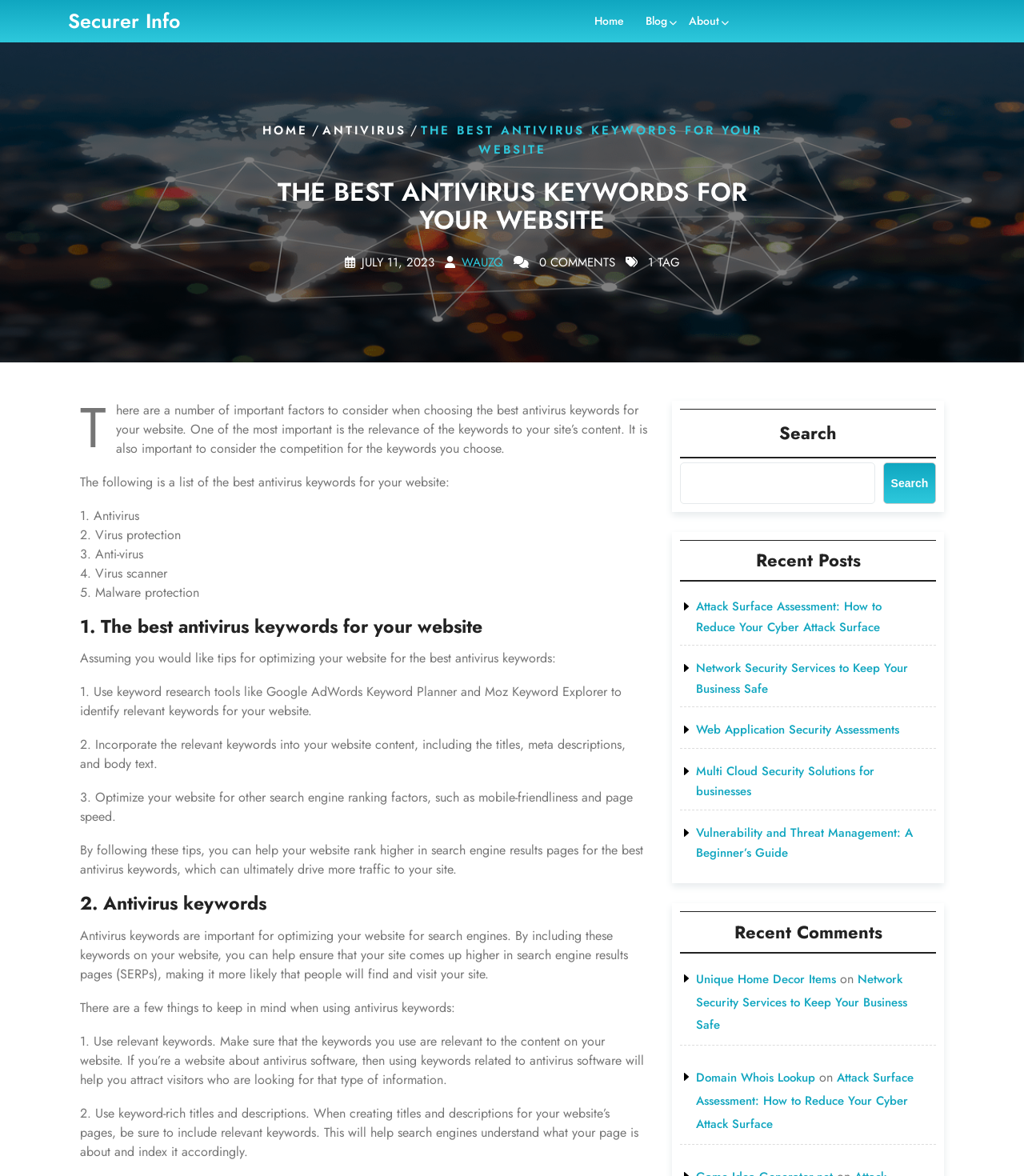Locate and provide the bounding box coordinates for the HTML element that matches this description: "parent_node: Search name="s"".

[0.664, 0.393, 0.855, 0.428]